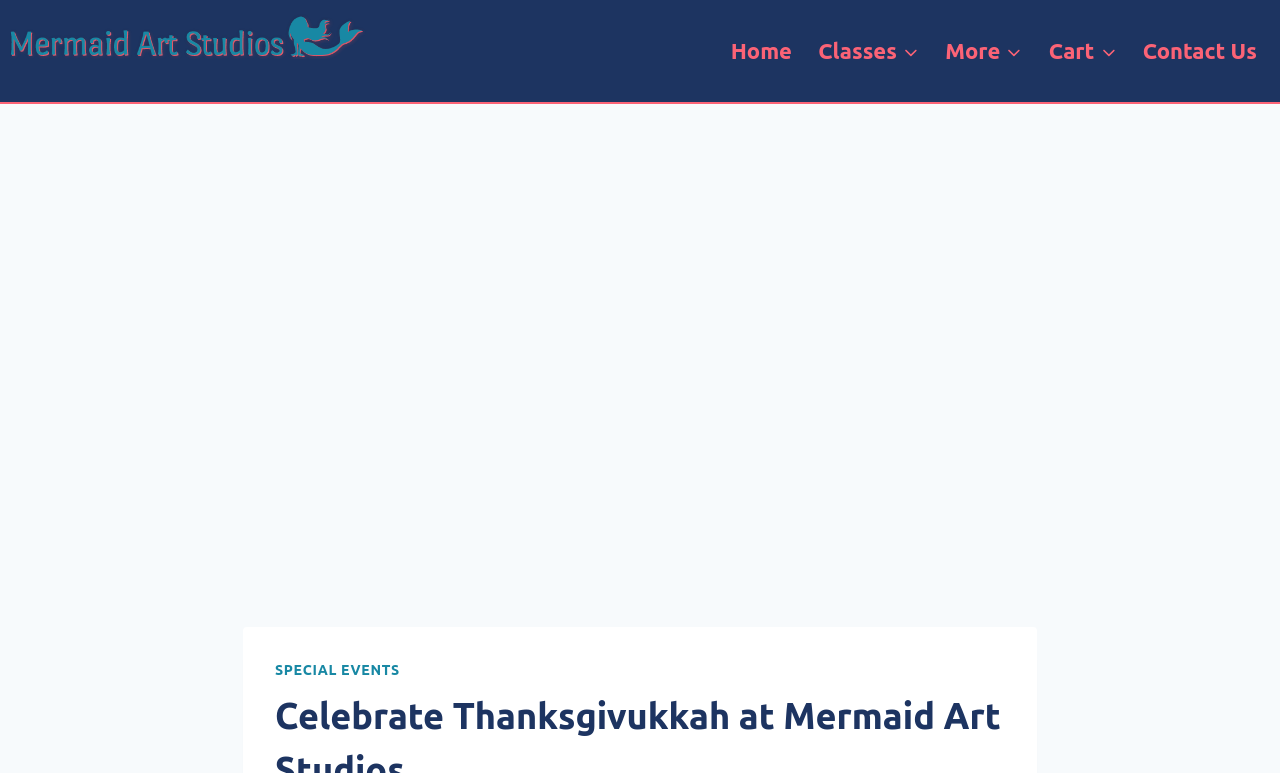Please identify the bounding box coordinates of the clickable region that I should interact with to perform the following instruction: "view Cart". The coordinates should be expressed as four float numbers between 0 and 1, i.e., [left, top, right, bottom].

[0.809, 0.026, 0.882, 0.106]